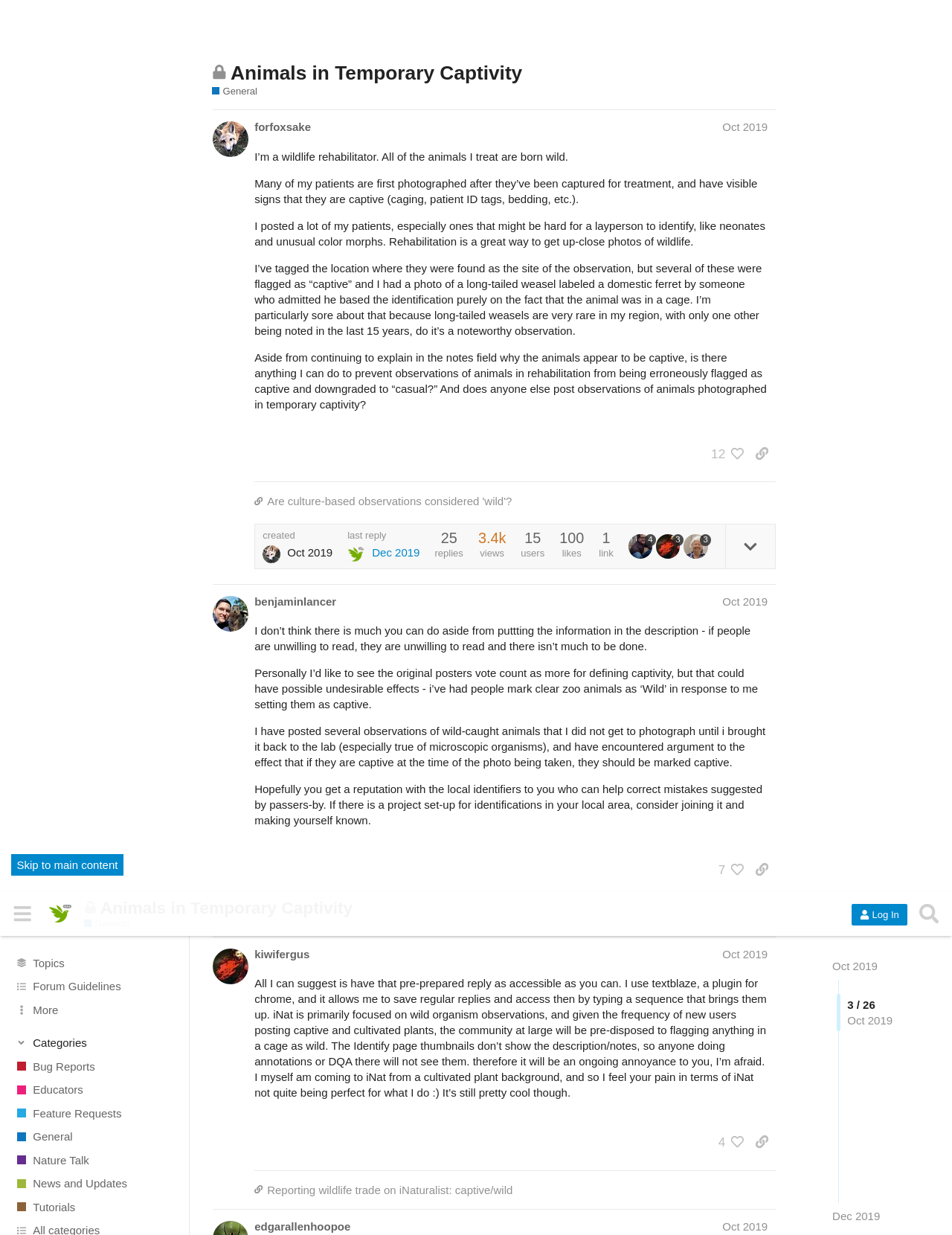Specify the bounding box coordinates of the area that needs to be clicked to achieve the following instruction: "Search in the forum".

[0.959, 0.005, 0.992, 0.031]